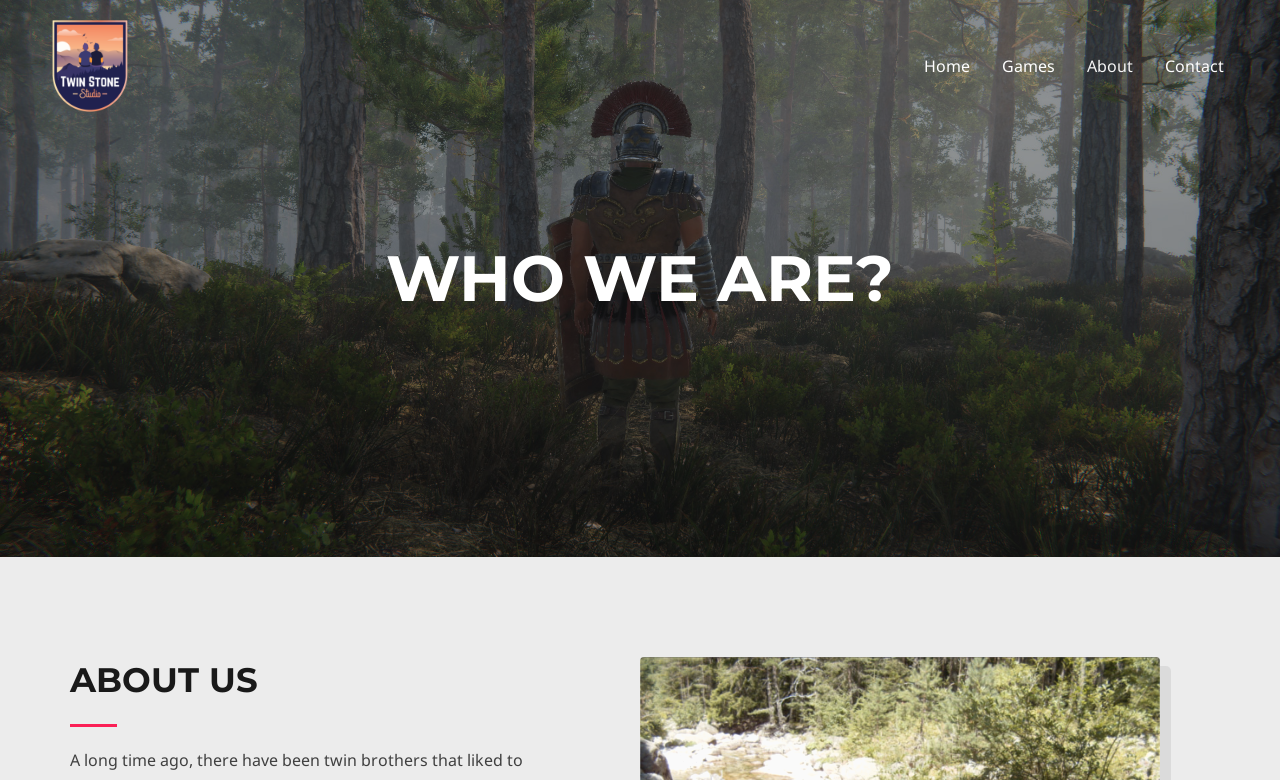Extract the bounding box of the UI element described as: "aria-label="Twin Stone Studio"".

[0.031, 0.068, 0.109, 0.097]